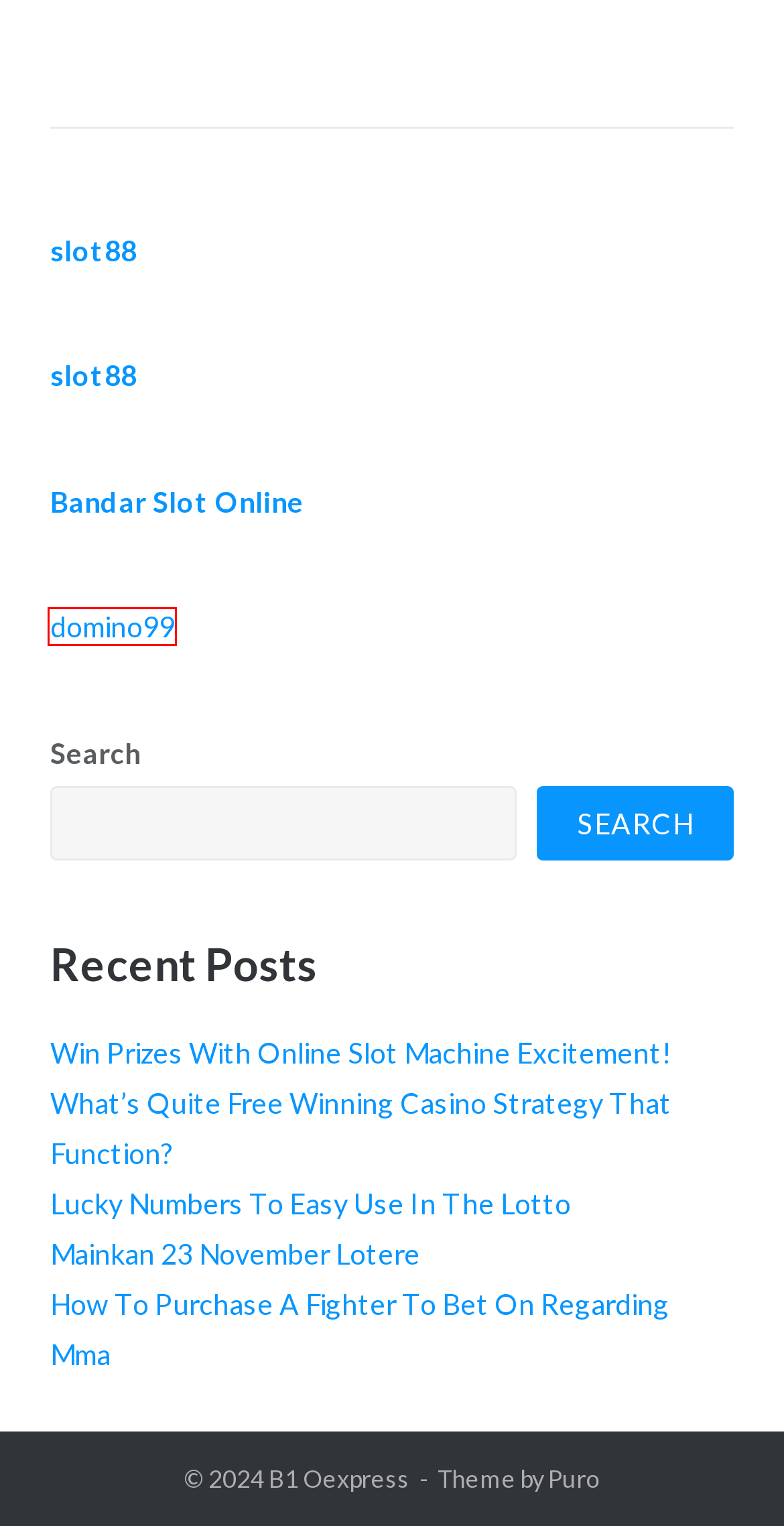Evaluate the webpage screenshot and identify the element within the red bounding box. Select the webpage description that best fits the new webpage after clicking the highlighted element. Here are the candidates:
A. ﻿Mainkan 23 November Lotere – B1 Oexpress
B. How To Purchase A Fighter To Bet On Regarding Mma – B1 Oexpress
C. What’s Quite Free Winning Casino Strategy That Function? – B1 Oexpress
D. Lucky Numbers To Easy Use In The Lotto – B1 Oexpress
E. The domain name domino99.live is for sale
F. Win Prizes With Online Slot Machine Excitement! – B1 Oexpress
G. GOSLOT88: Asli Situs Judi Slot Online Kemenangan Maxwin Gacor Hari ini
H. B1 Oexpress

E